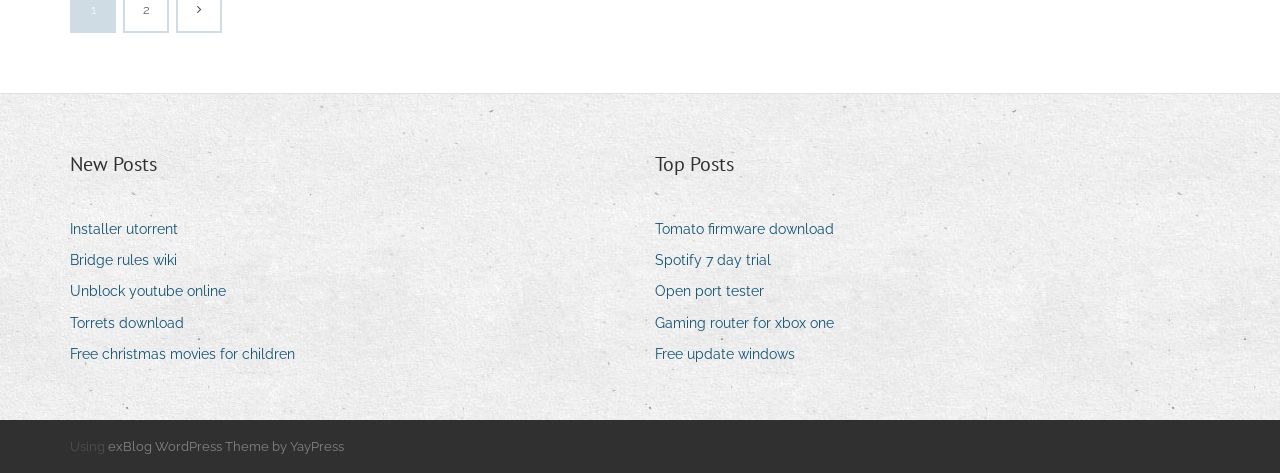Analyze the image and provide a detailed answer to the question: How many links are under 'Top Posts'?

The webpage has a section labeled 'Top Posts' which contains several links. By counting the links under this section, we can see that there are 5 links in total.